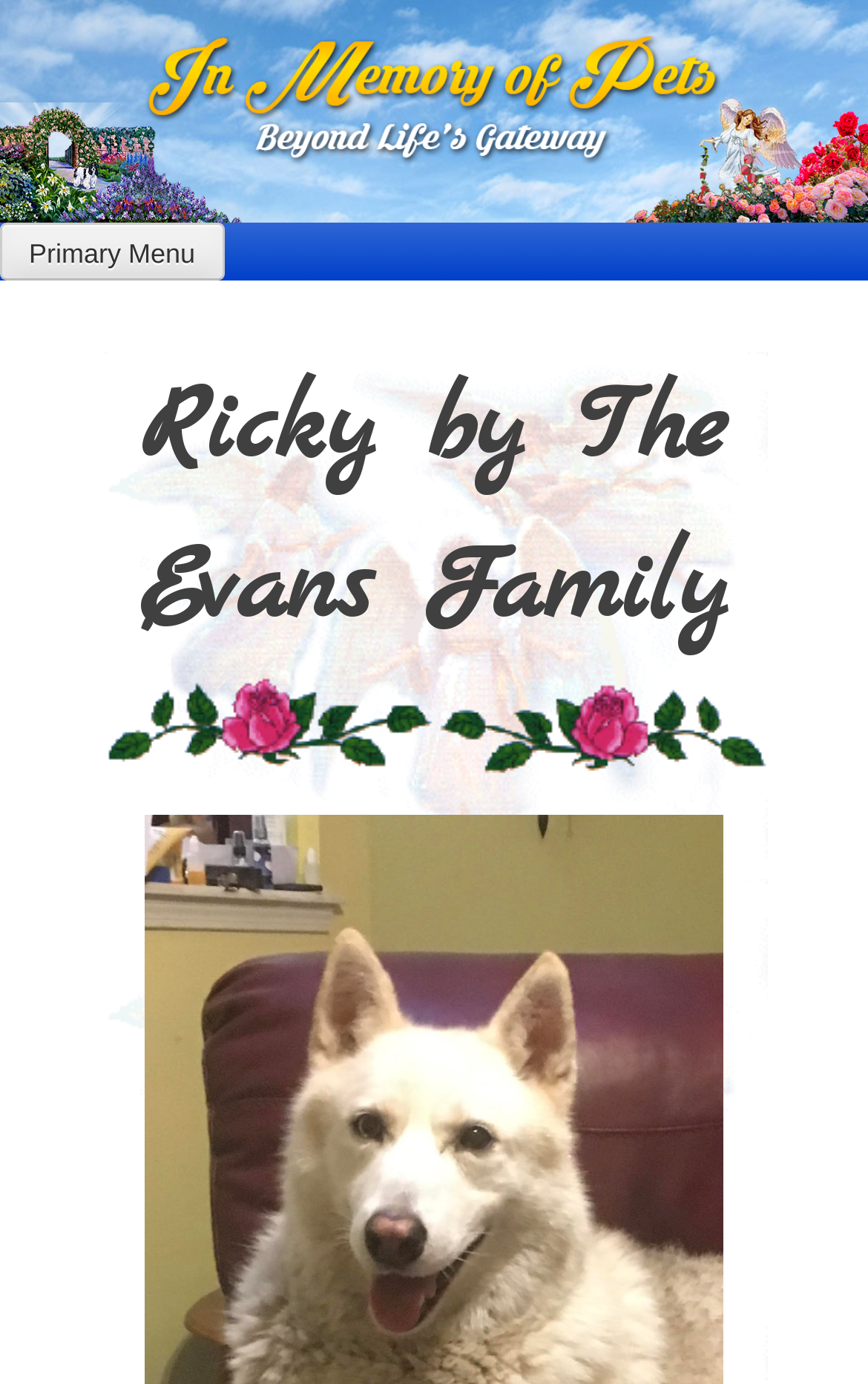From the screenshot, find the bounding box of the UI element matching this description: "Primary Menu". Supply the bounding box coordinates in the form [left, top, right, bottom], each a float between 0 and 1.

[0.0, 0.161, 0.258, 0.203]